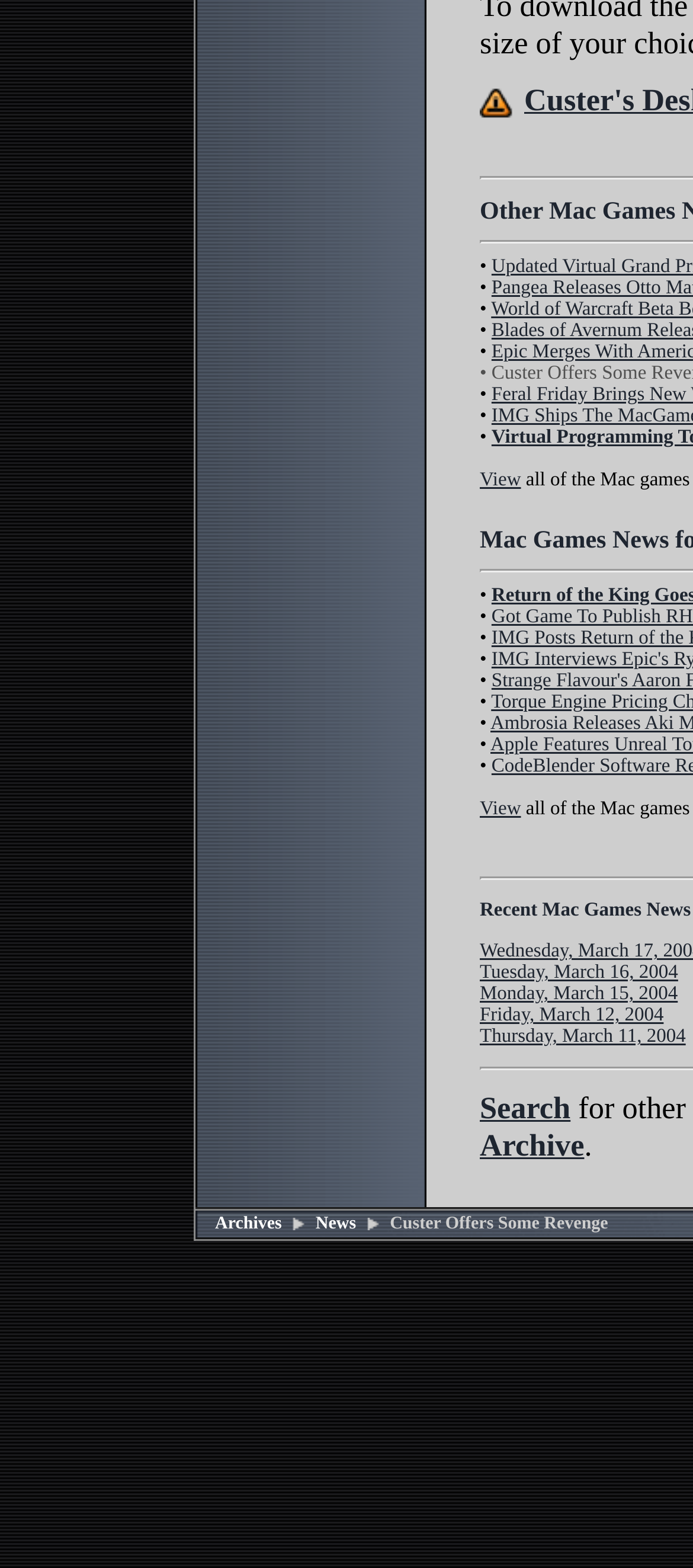How many images are there in the webpage?
Please look at the screenshot and answer in one word or a short phrase.

5